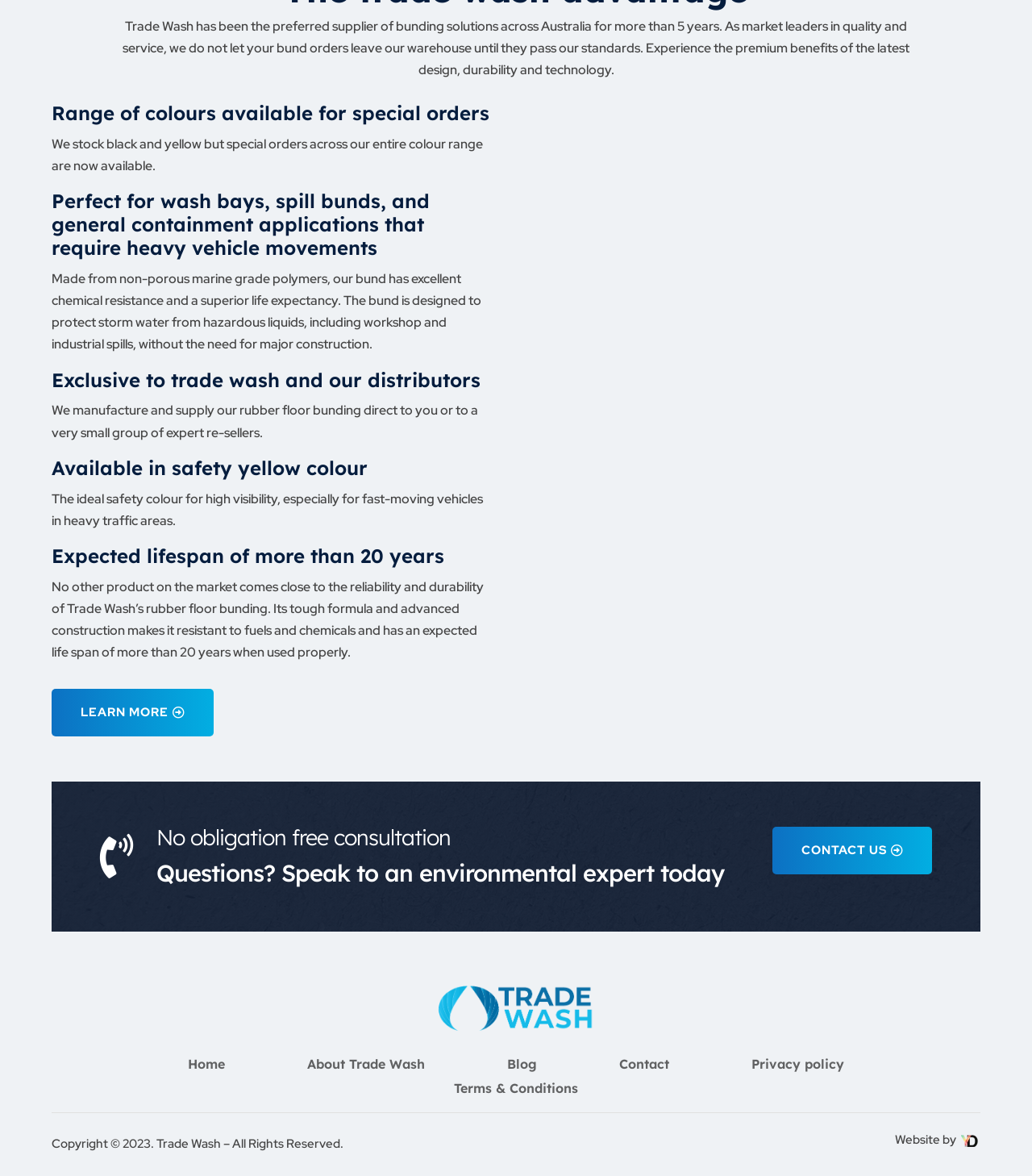How can I get in touch with Trade Wash? Please answer the question using a single word or phrase based on the image.

Contact us